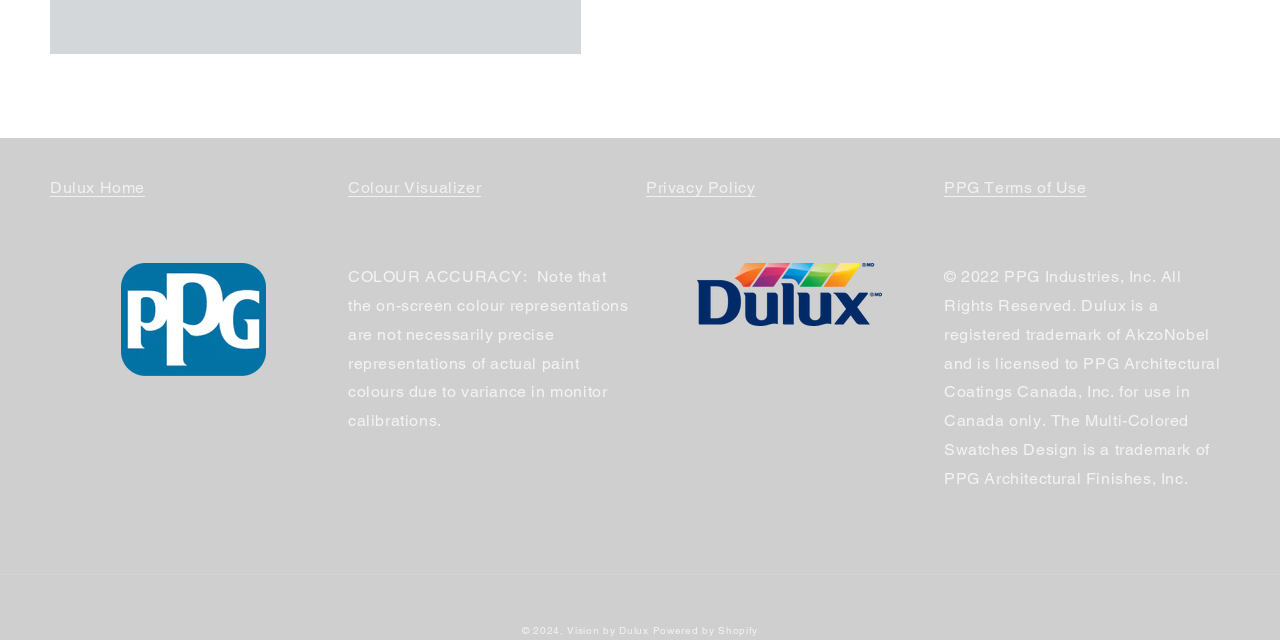Extract the bounding box coordinates of the UI element described by: "HR". The coordinates should include four float numbers ranging from 0 to 1, e.g., [left, top, right, bottom].

None